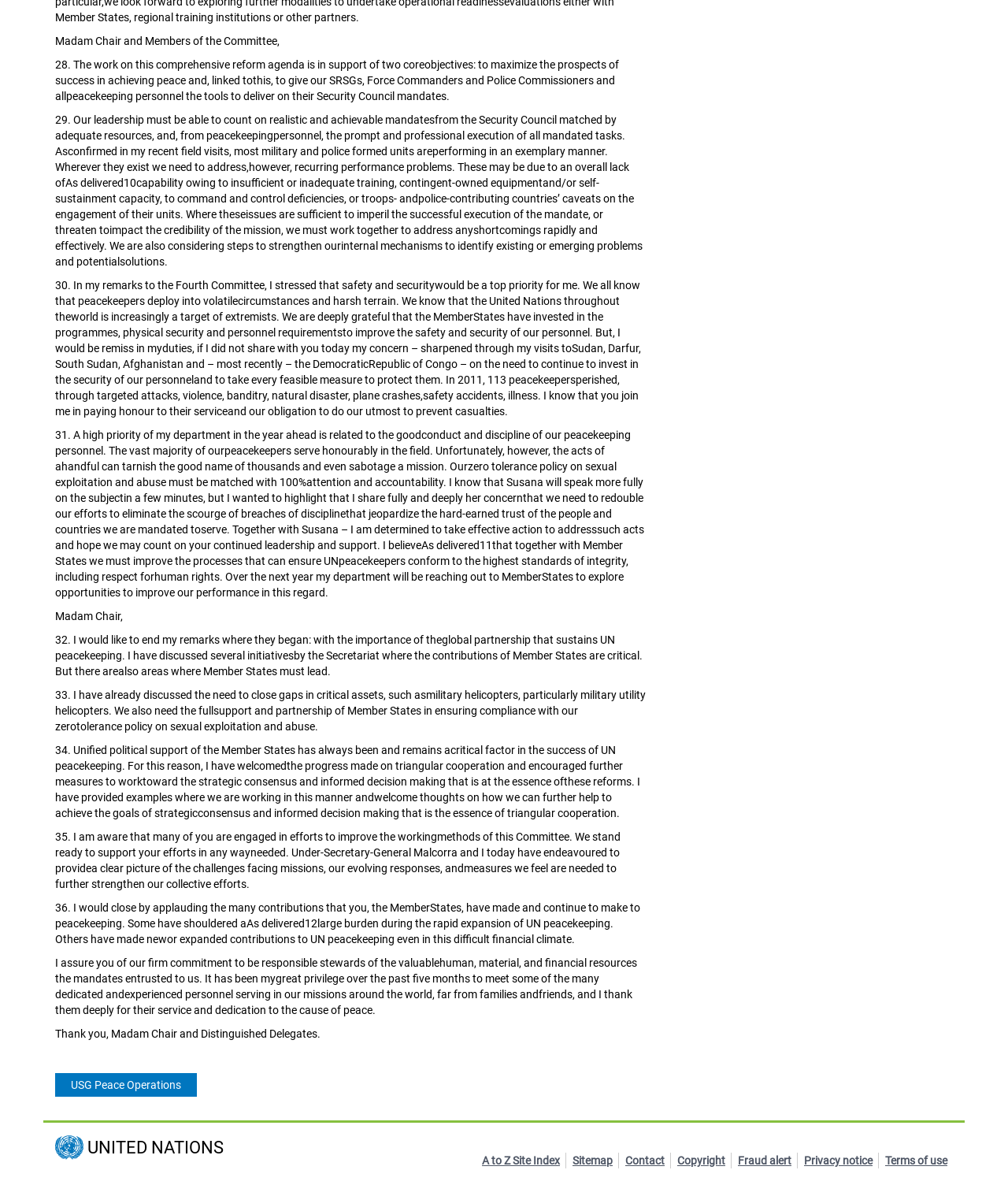Specify the bounding box coordinates of the area to click in order to execute this command: 'Click the 'USG Peace Operations' link'. The coordinates should consist of four float numbers ranging from 0 to 1, and should be formatted as [left, top, right, bottom].

[0.055, 0.897, 0.195, 0.917]